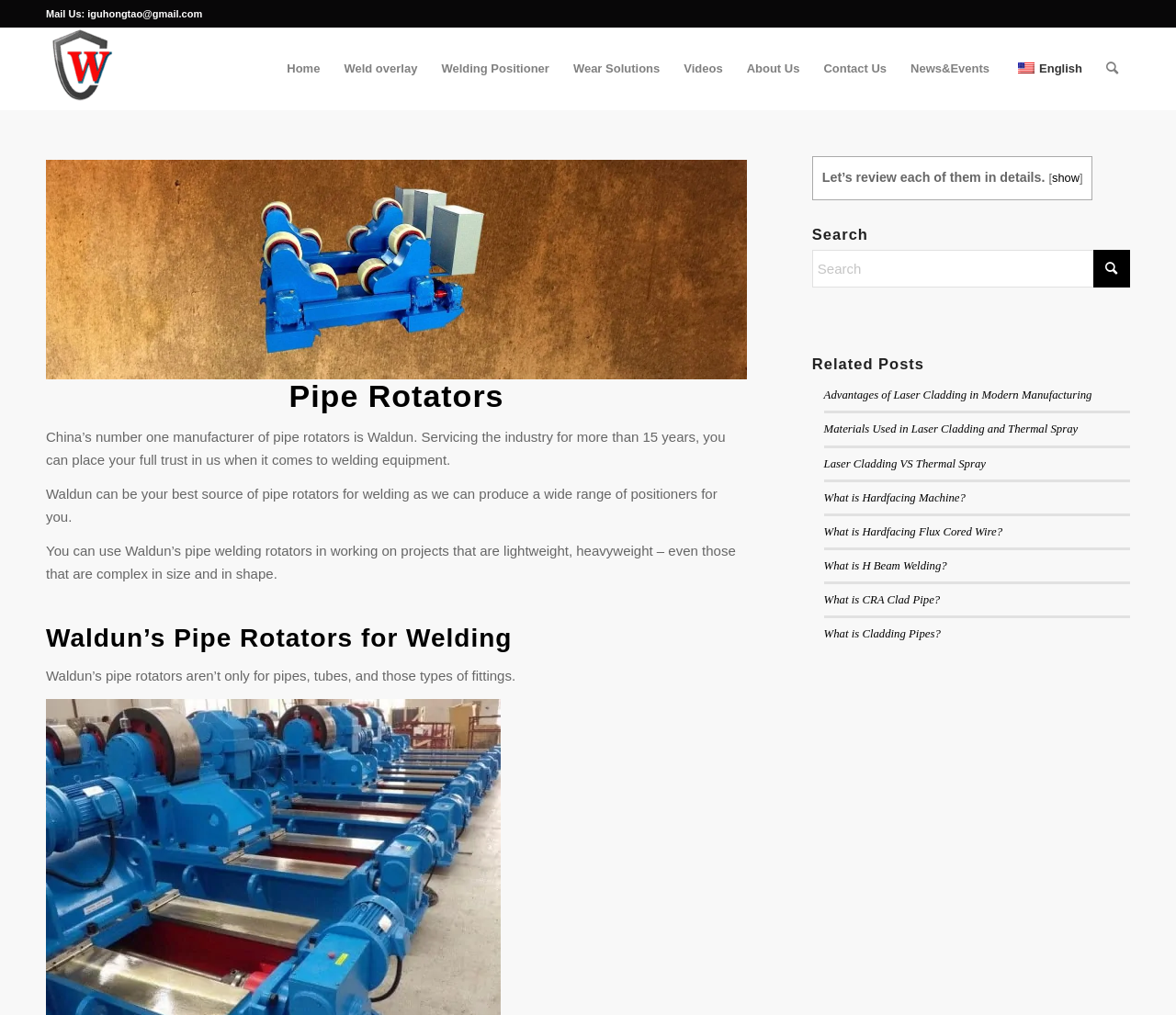Please identify the bounding box coordinates of the region to click in order to complete the given instruction: "Search for something". The coordinates should be four float numbers between 0 and 1, i.e., [left, top, right, bottom].

[0.691, 0.246, 0.961, 0.283]